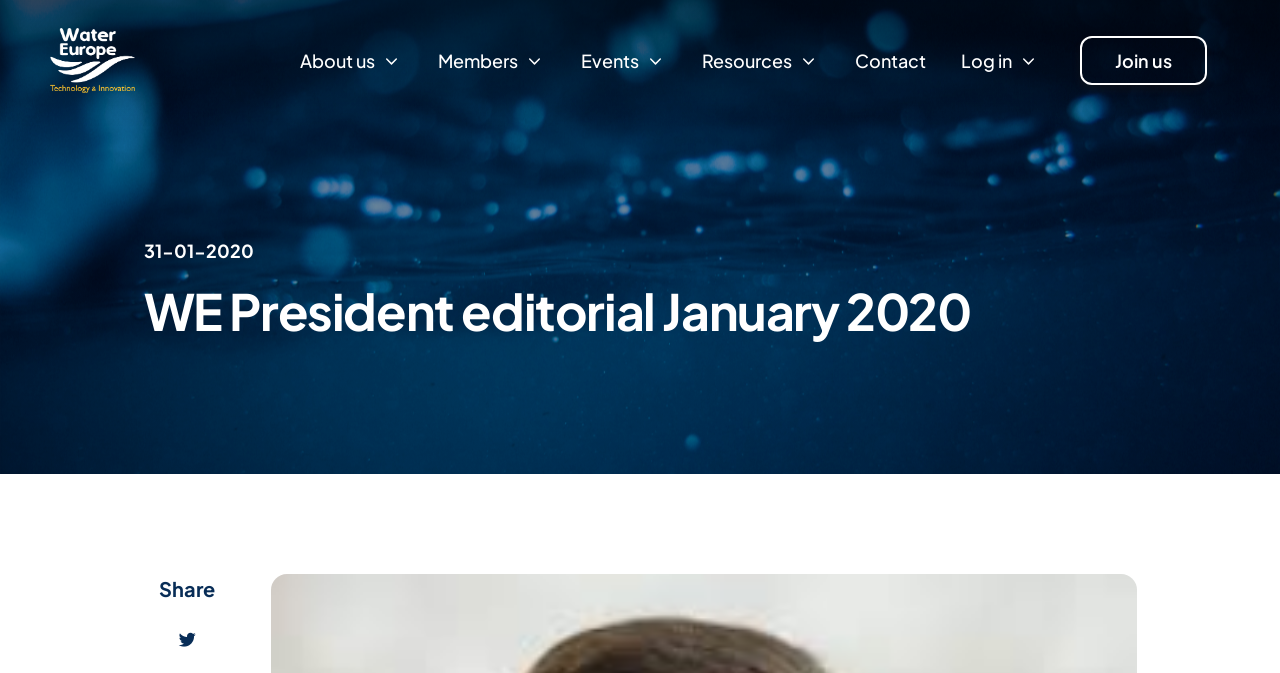What is the date of the editorial?
From the screenshot, provide a brief answer in one word or phrase.

31-01-2020